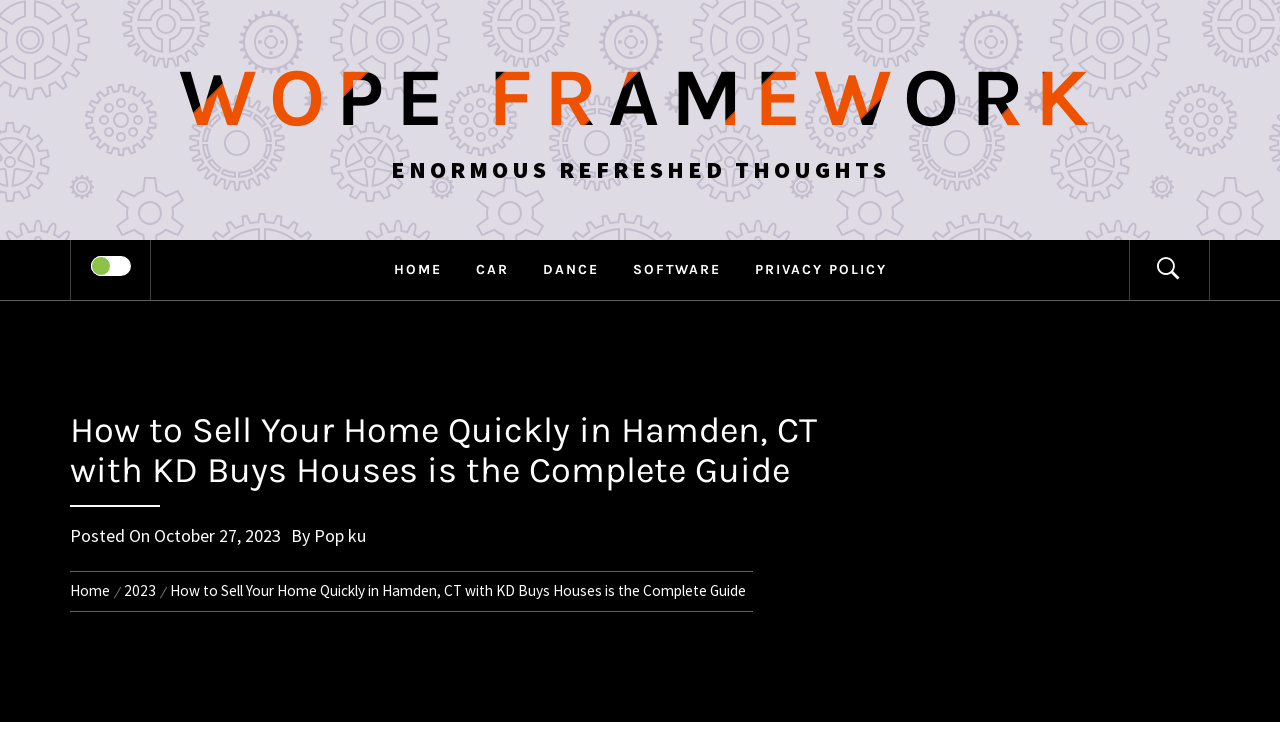Determine the bounding box coordinates of the target area to click to execute the following instruction: "Click on the search icon."

[0.882, 0.325, 0.945, 0.407]